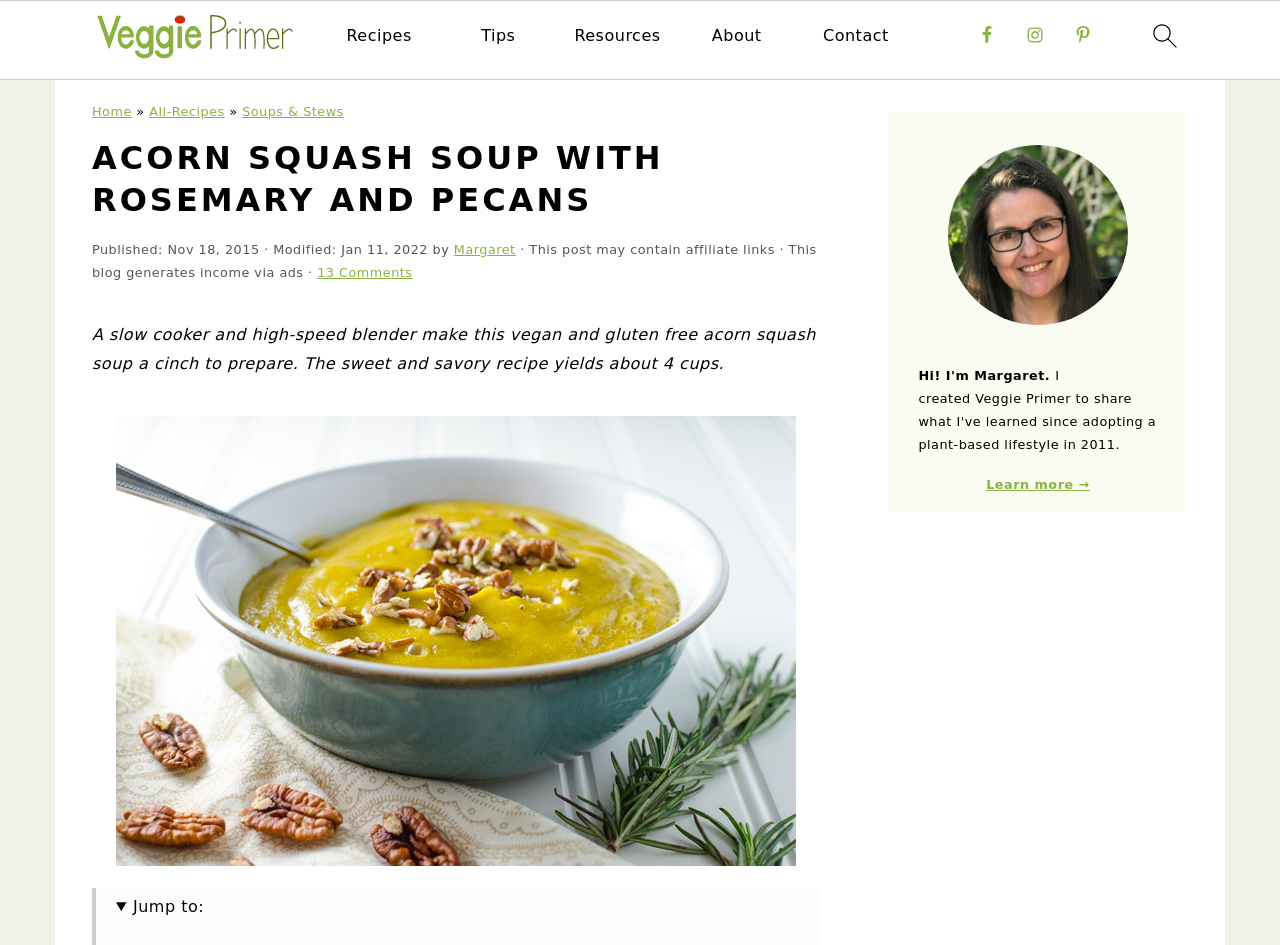Find the bounding box coordinates for the area you need to click to carry out the instruction: "Learn about MicroTuff Easy". The coordinates should be four float numbers between 0 and 1, indicated as [left, top, right, bottom].

None